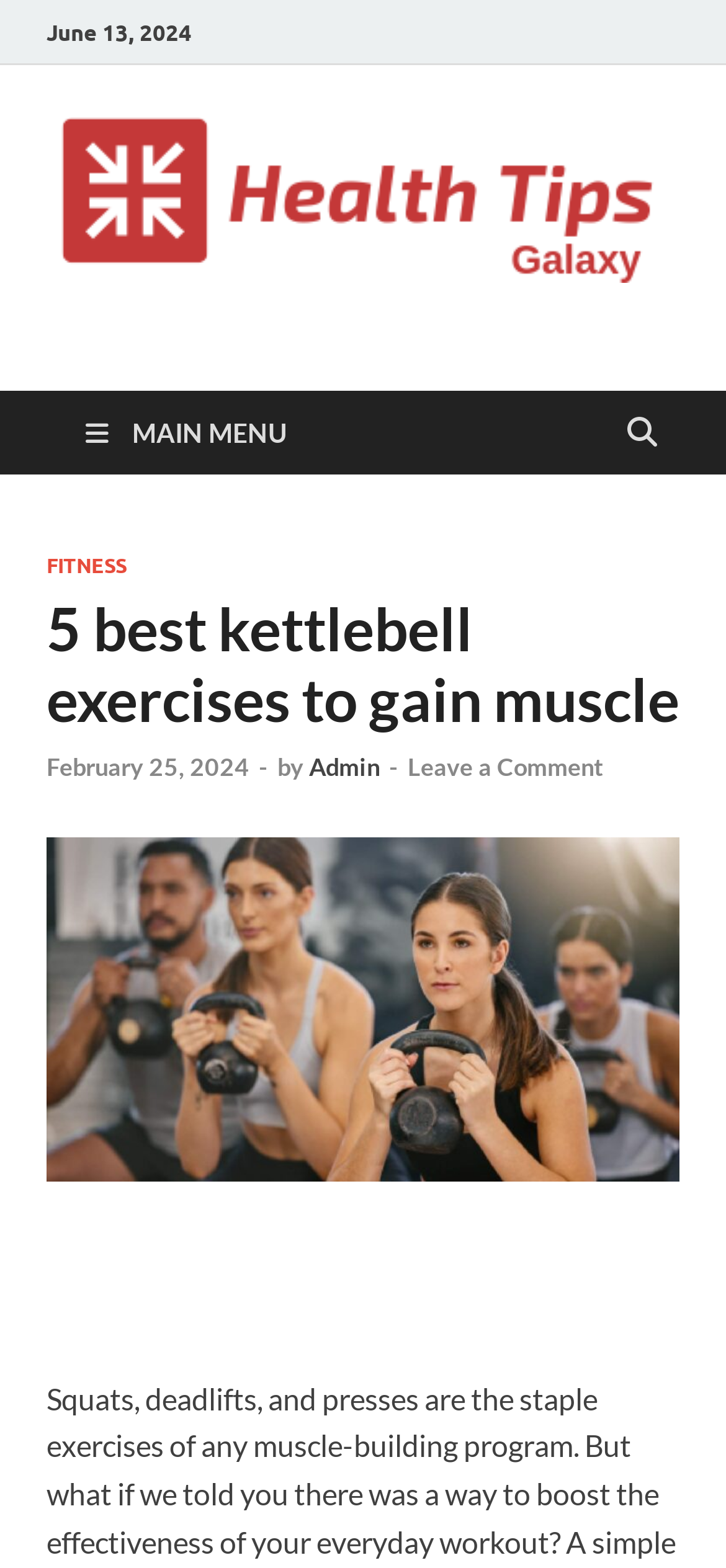Locate the bounding box coordinates of the area that needs to be clicked to fulfill the following instruction: "Visit the fitness page". The coordinates should be in the format of four float numbers between 0 and 1, namely [left, top, right, bottom].

[0.064, 0.352, 0.174, 0.369]